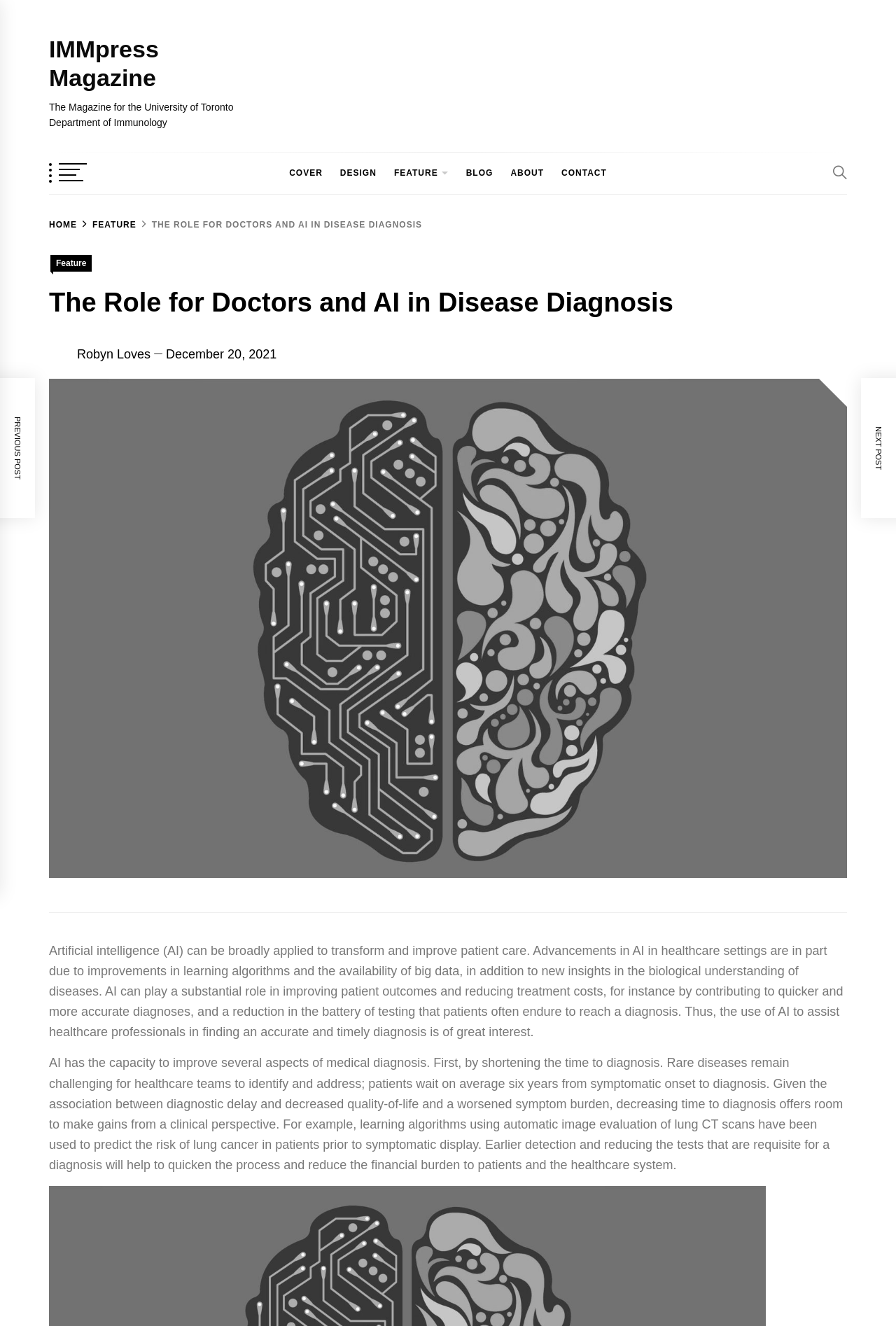Produce an elaborate caption capturing the essence of the webpage.

The webpage is about the role of doctors and AI in disease diagnosis, as indicated by the title "The Role for Doctors and AI in Disease Diagnosis" at the top of the page. Below the title, there is a subtitle "The Magazine for the University of Toronto Department of Immunology". 

On the top-right corner, there are several links, including "COVER", "DESIGN", "FEATURE", and "BLOG", which are likely navigation links to different sections of the magazine. 

On the top-left corner, there is a breadcrumbs navigation section, which shows the current page's location in the website's hierarchy. The breadcrumbs navigation section includes links to "HOME", "FEATURE", and the current page "THE ROLE FOR DOCTORS AND AI IN DISEASE DIAGNOSIS". 

Below the breadcrumbs navigation section, there is a link to "Feature" and a heading that repeats the title of the page. 

The main content of the page is divided into two sections. The first section is about the author and publication date, with links to "Robyn Loves" and "December 20, 2021". 

The second section is the main article, which discusses the role of AI in disease diagnosis. The article is divided into two paragraphs, which explain how AI can improve patient outcomes and reduce treatment costs by contributing to quicker and more accurate diagnoses. The article also discusses how AI can improve several aspects of medical diagnosis, such as shortening the time to diagnosis, and provides an example of using learning algorithms to predict the risk of lung cancer in patients prior to symptomatic display.